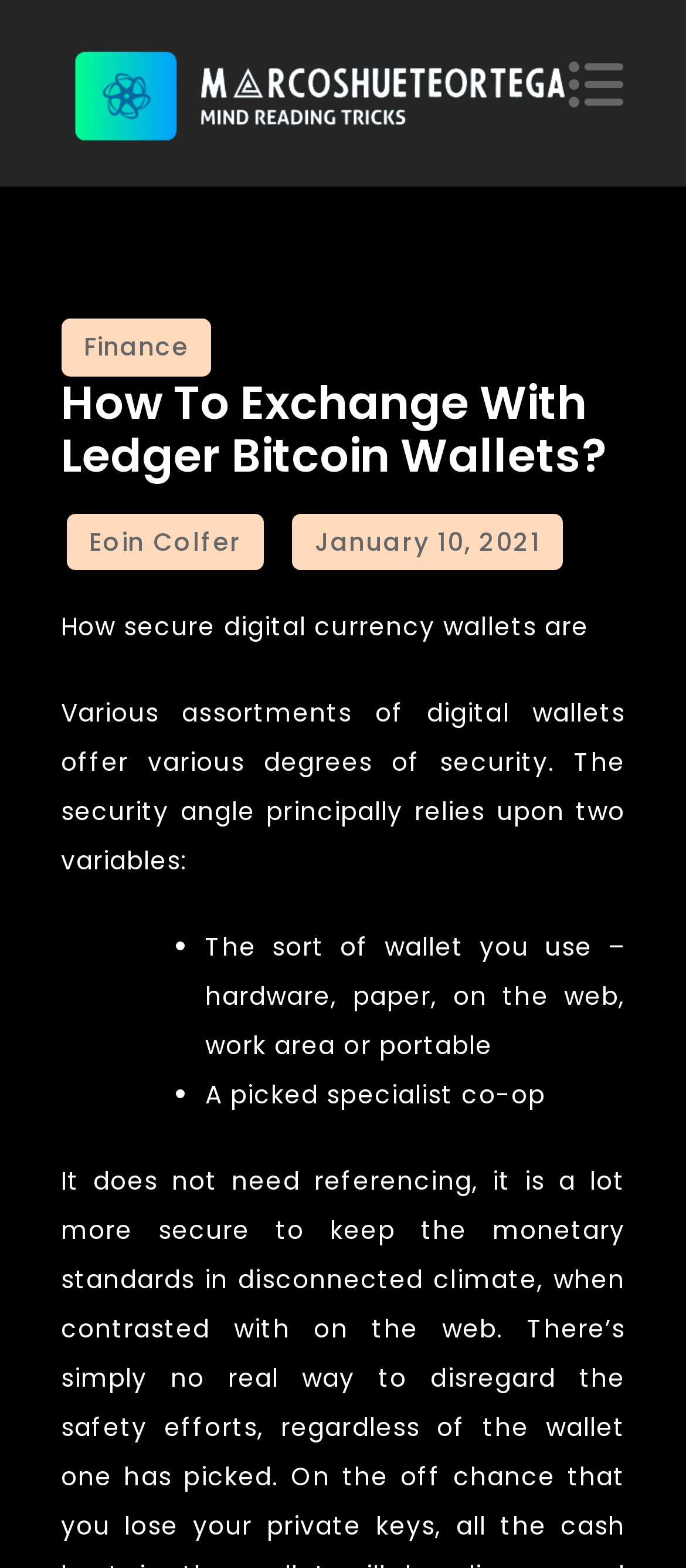Determine the bounding box for the described HTML element: "Eoin Colfer". Ensure the coordinates are four float numbers between 0 and 1 in the format [left, top, right, bottom].

[0.096, 0.328, 0.385, 0.364]